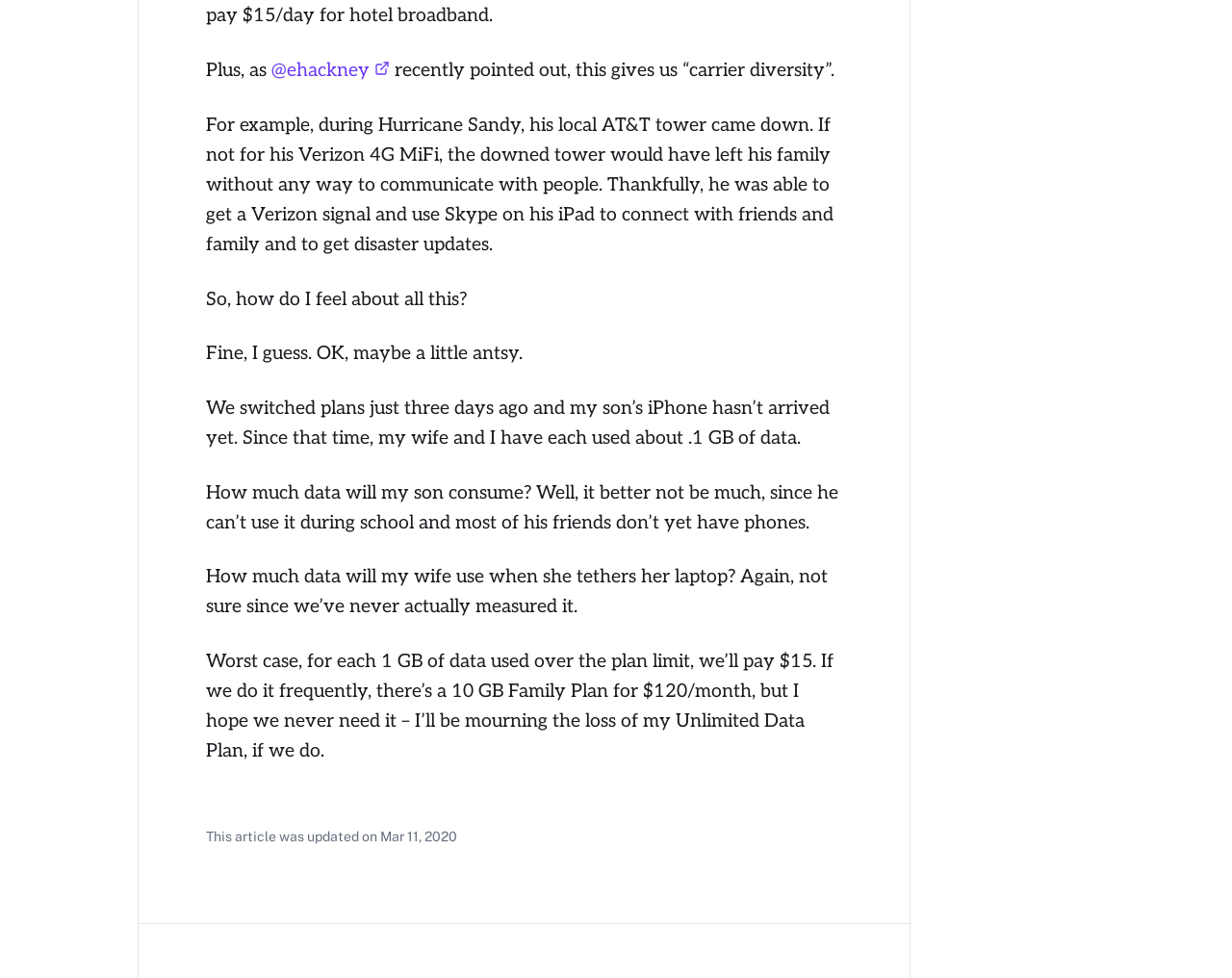Based on the provided description, "Twitter", find the bounding box of the corresponding UI element in the screenshot.

[0.511, 0.834, 0.546, 0.877]